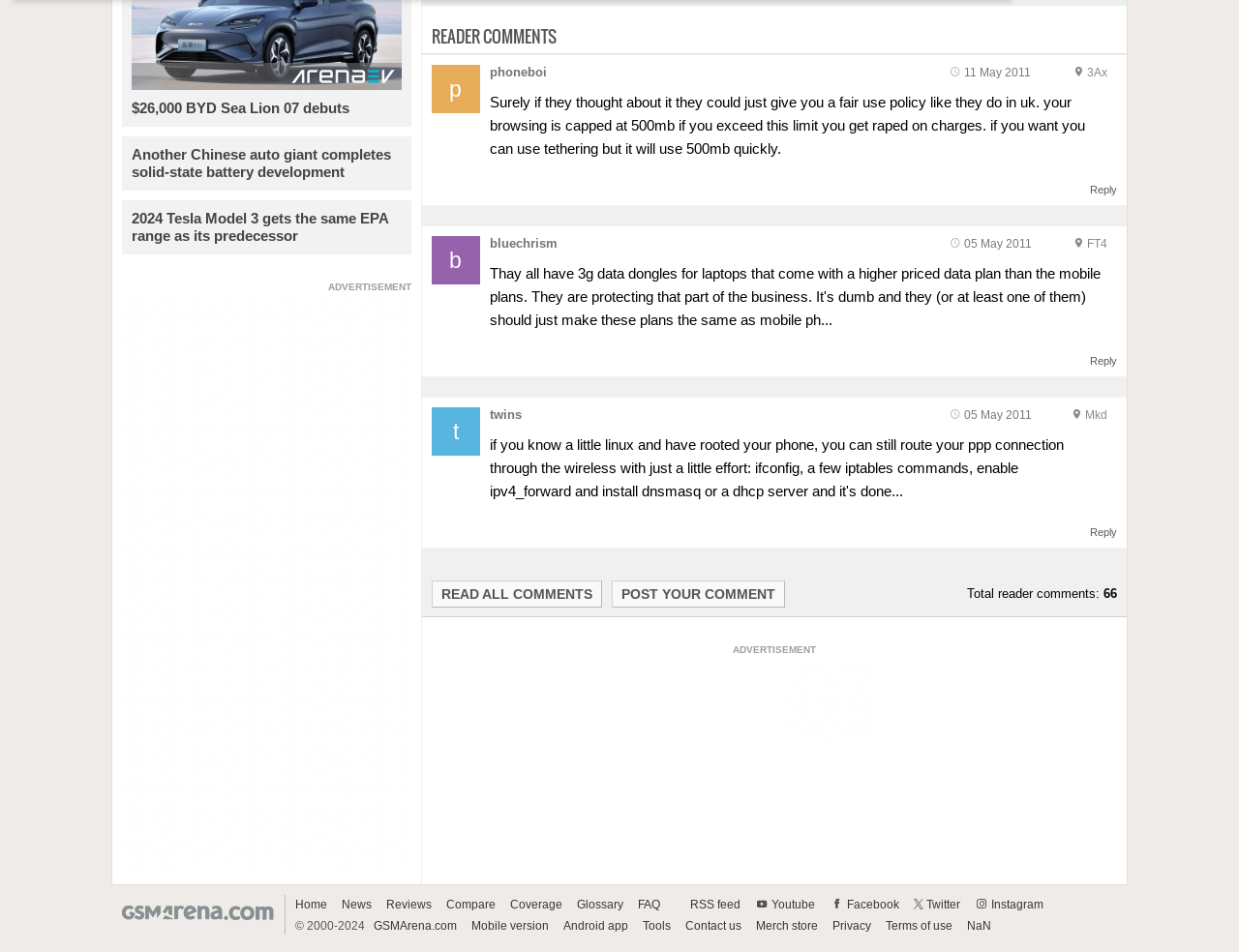Please locate the bounding box coordinates of the element that needs to be clicked to achieve the following instruction: "Click on 'READER COMMENTS'". The coordinates should be four float numbers between 0 and 1, i.e., [left, top, right, bottom].

[0.348, 0.025, 0.449, 0.051]